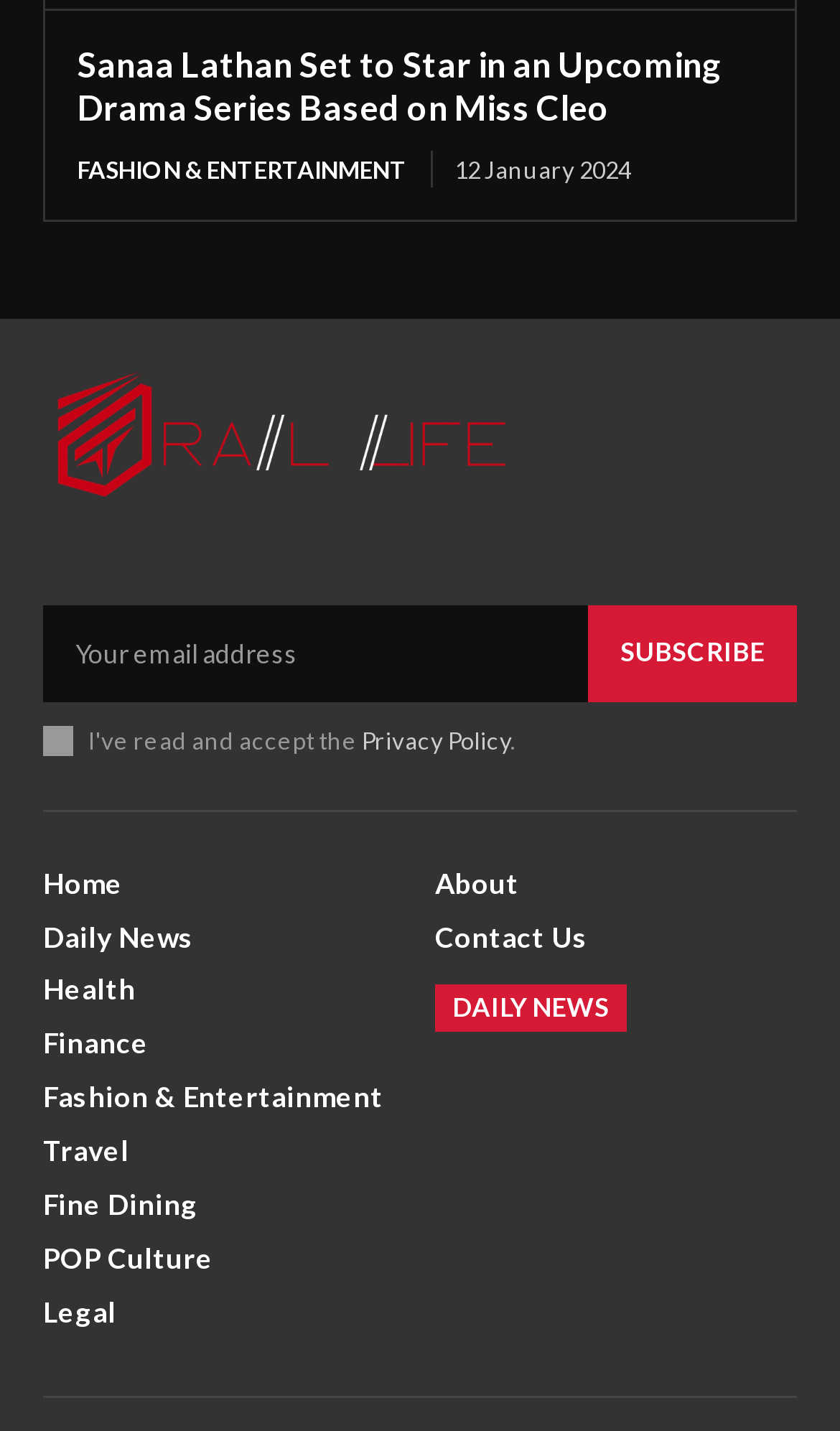Determine the bounding box coordinates for the HTML element described here: "POP Culture".

[0.051, 0.867, 0.482, 0.892]